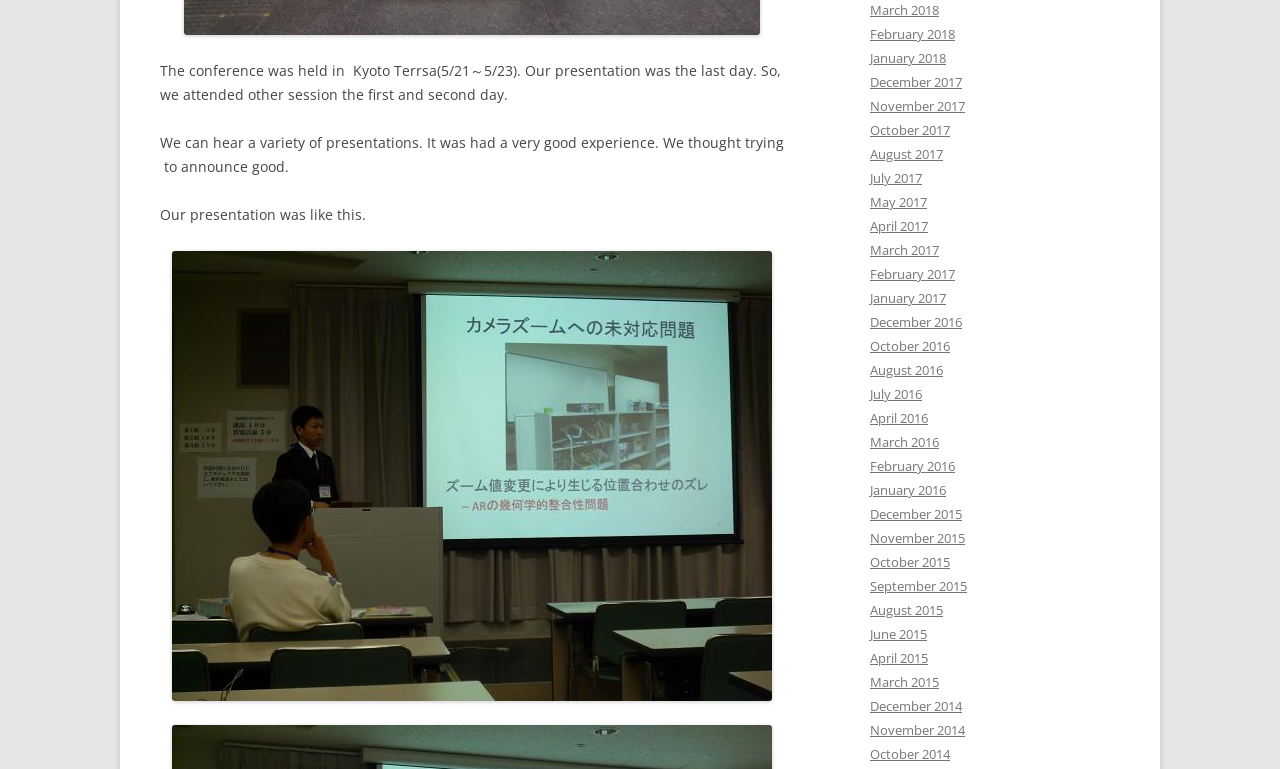Determine the bounding box coordinates for the area you should click to complete the following instruction: "Go to March 2018".

[0.68, 0.002, 0.734, 0.025]